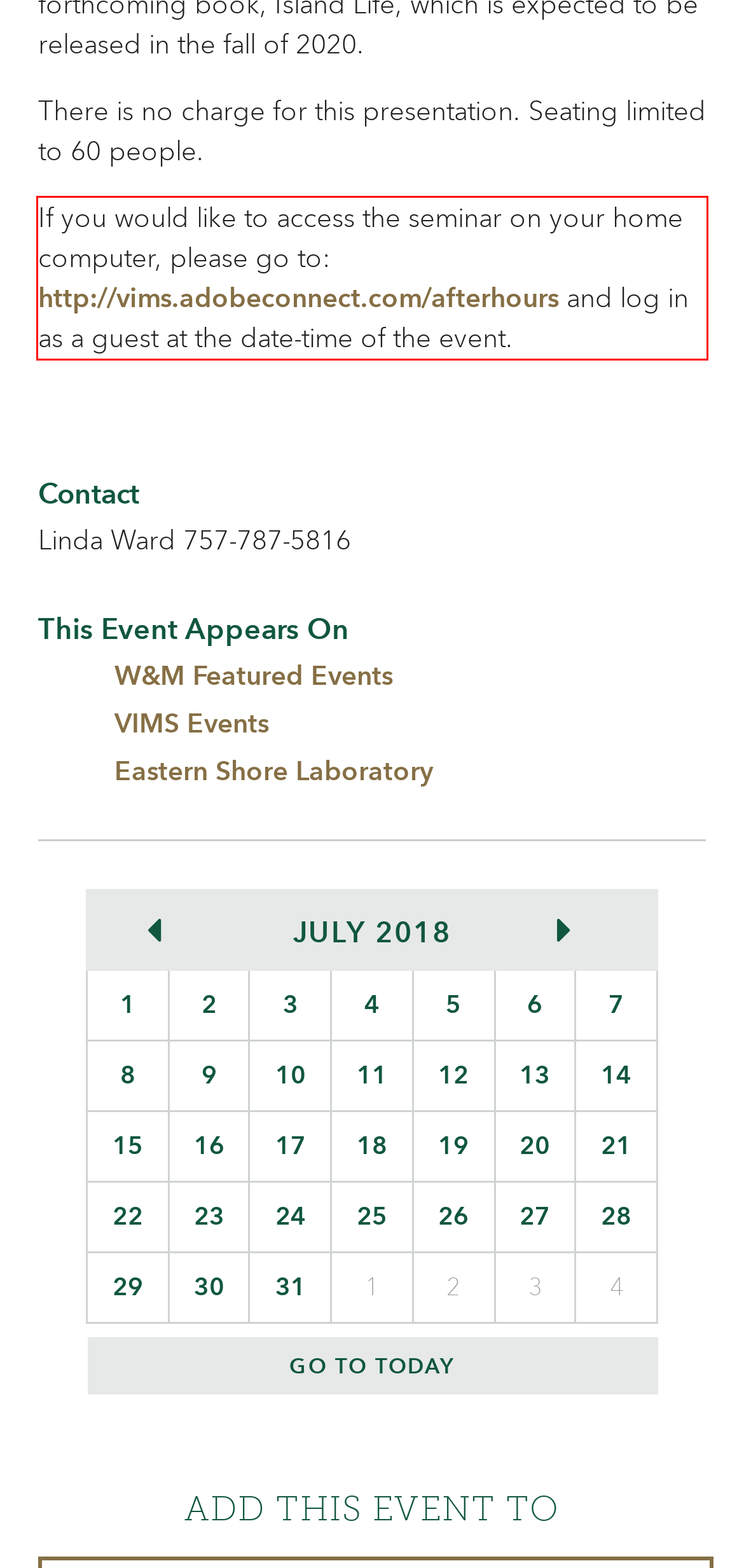You have a webpage screenshot with a red rectangle surrounding a UI element. Extract the text content from within this red bounding box.

If you would like to access the seminar on your home computer, please go to: http://vims.adobeconnect.com/afterhours and log in as a guest at the date-time of the event.